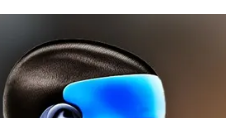Detail everything you observe in the image.

The image features a stylized representation of a development team, emphasizing innovation and collaboration. The design incorporates fluid lines and a modern color palette, primarily blacks and blues, which convey a sense of professionalism and creativity. This visual element aligns with the overarching theme of the website, showcasing IT services and solutions that transform ideas into responsive and reliable results. The imagery serves not only as an aesthetic enhancement but also as a reflection of the forward-thinking approach that the development team embodies.